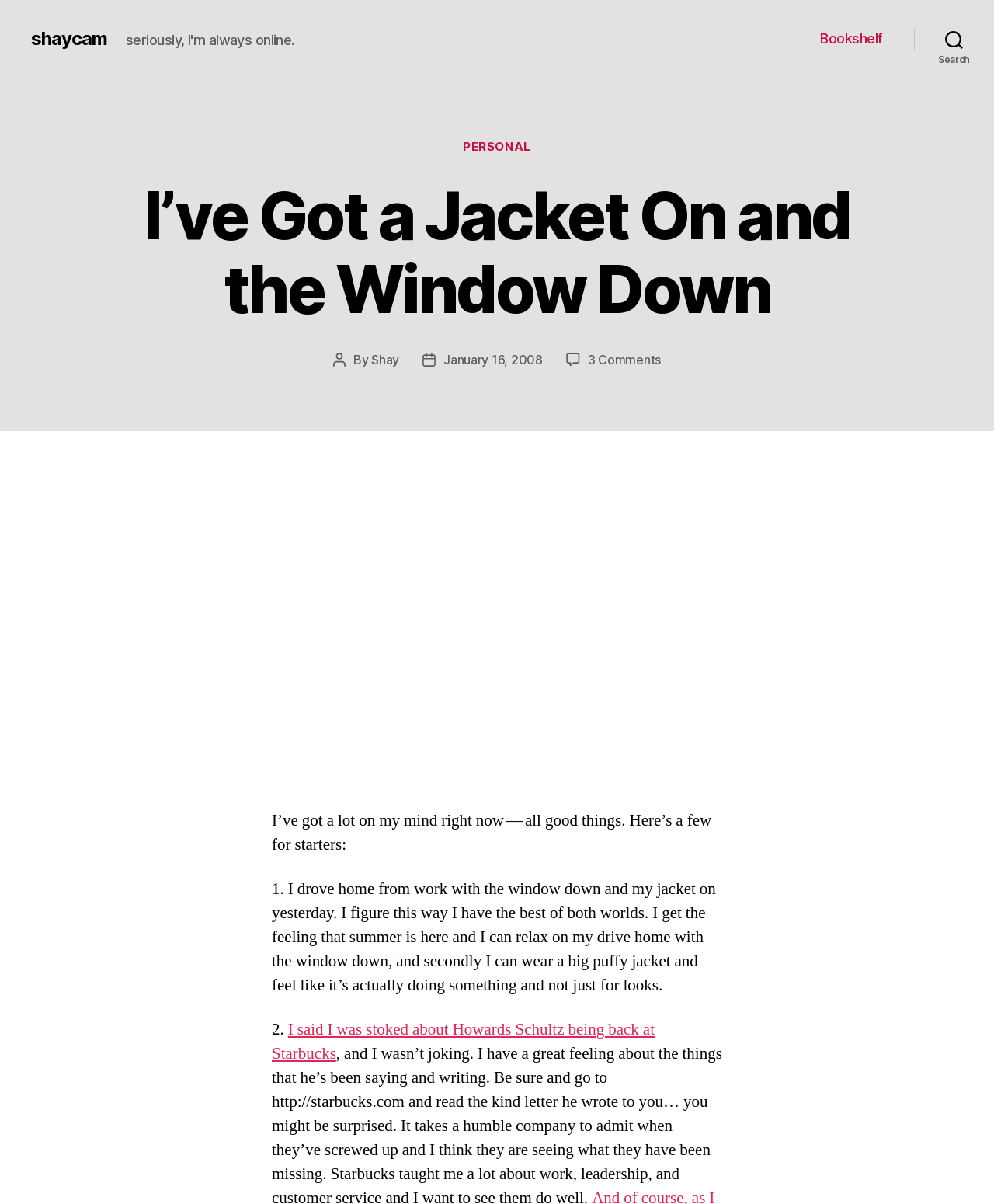Consider the image and give a detailed and elaborate answer to the question: 
What is the author of the post?

The author of the post can be determined by looking at the 'Post author' section, which mentions 'By Shay'.